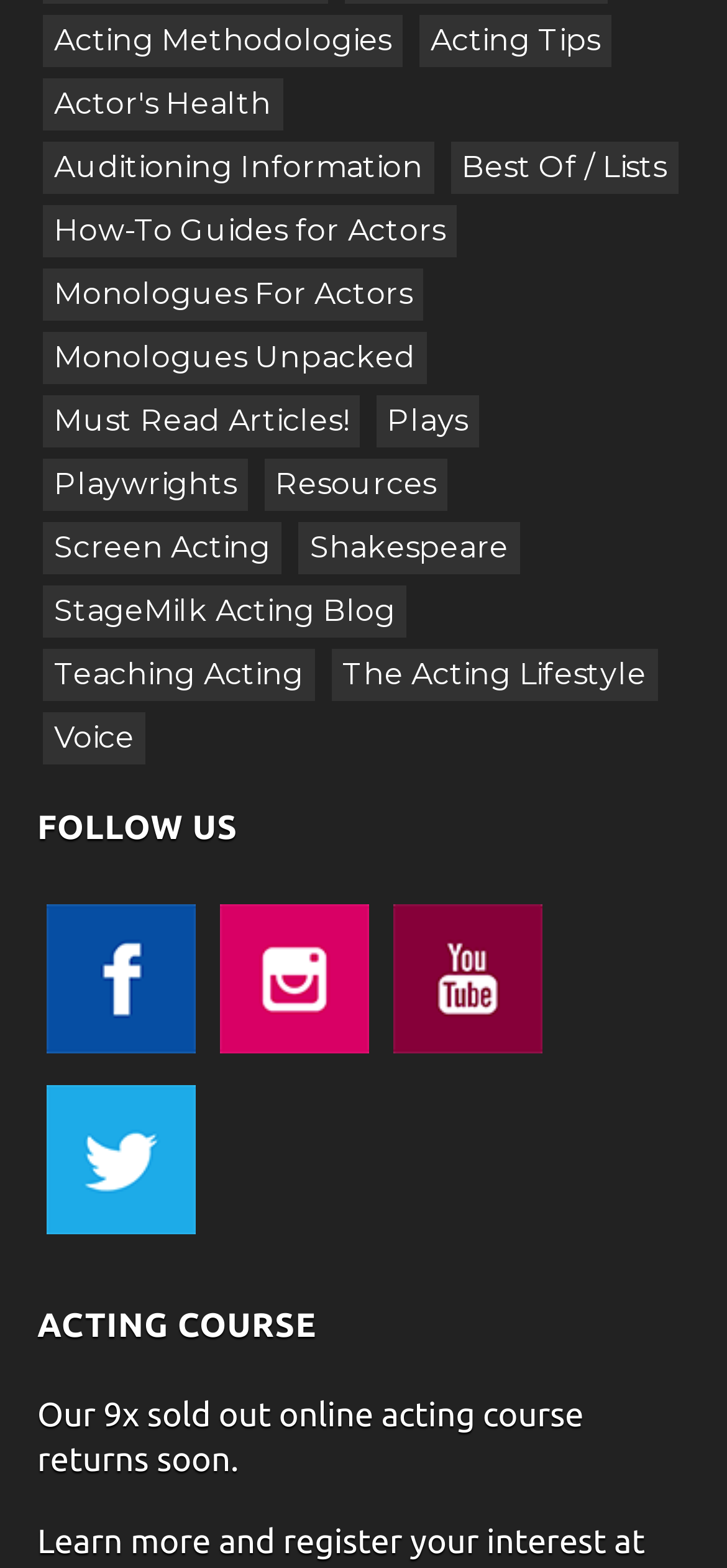What is the topic of the 'ACTING COURSE' section?
Could you answer the question with a detailed and thorough explanation?

The 'ACTING COURSE' section contains a heading and a static text element, which suggests that it is promoting an online acting course that has been sold out nine times and will return soon.